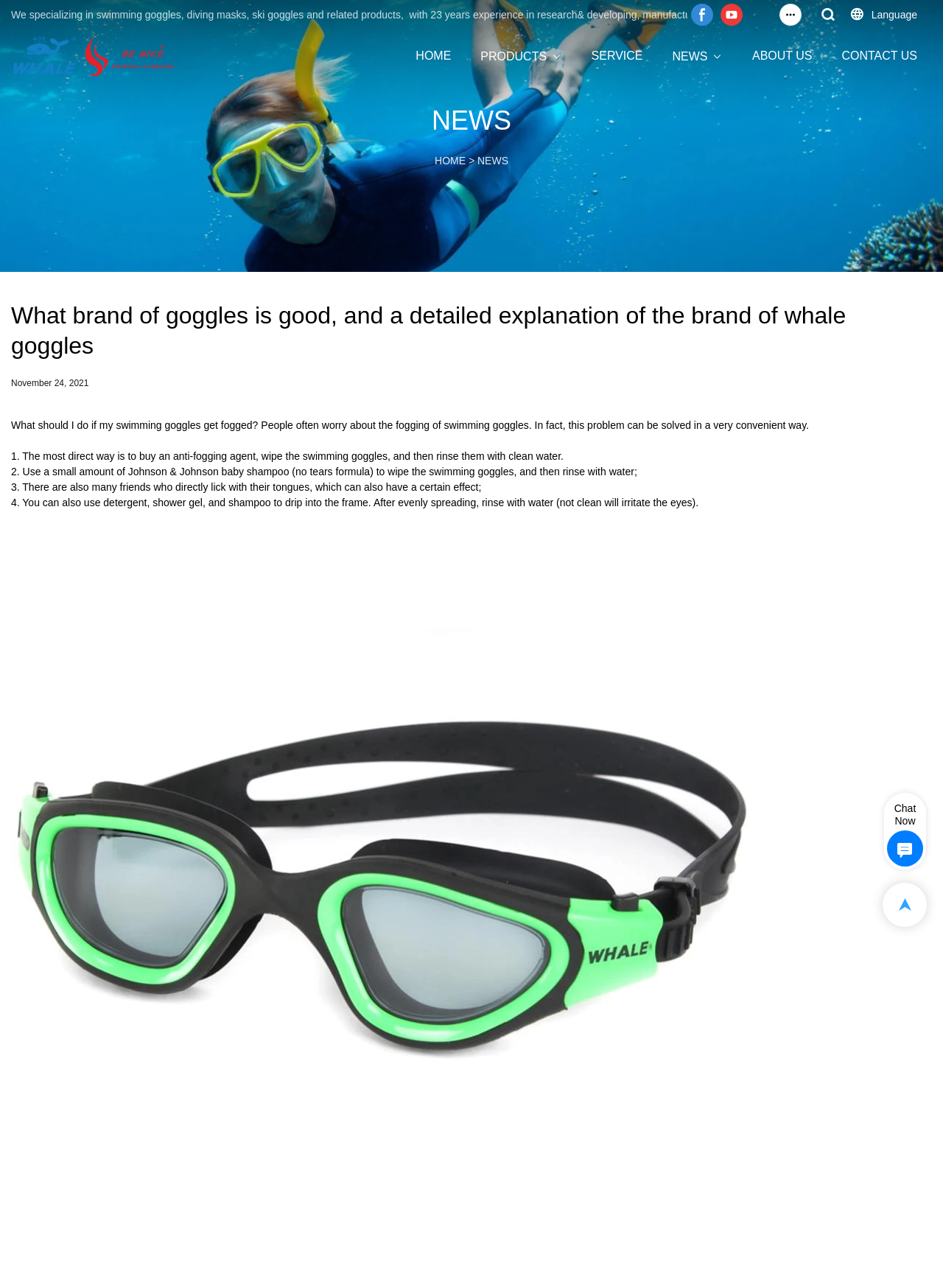Provide the bounding box coordinates for the area that should be clicked to complete the instruction: "Read the NEWS".

[0.713, 0.037, 0.75, 0.051]